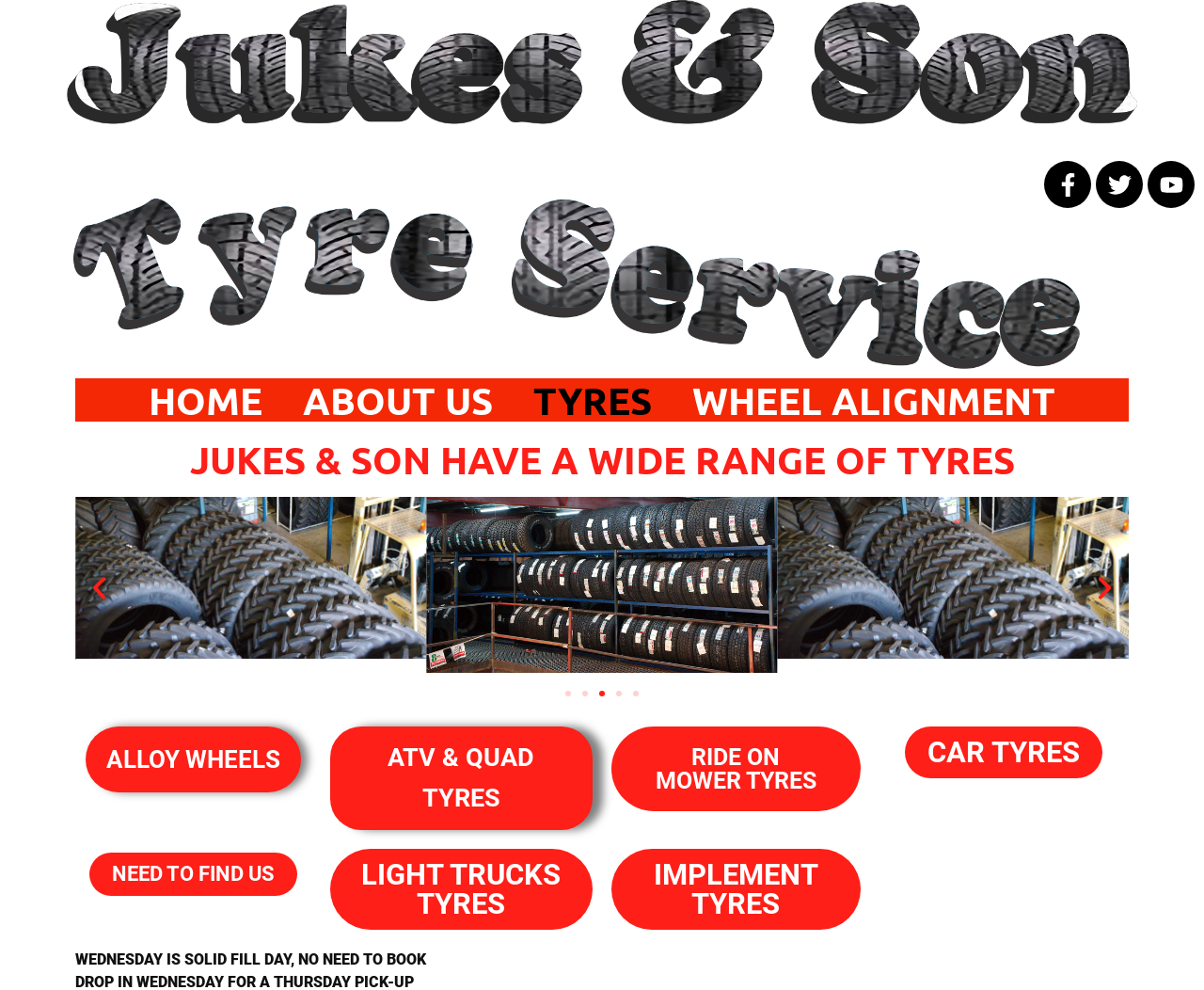Highlight the bounding box coordinates of the region I should click on to meet the following instruction: "Click on the Facebook link".

[0.867, 0.163, 0.906, 0.21]